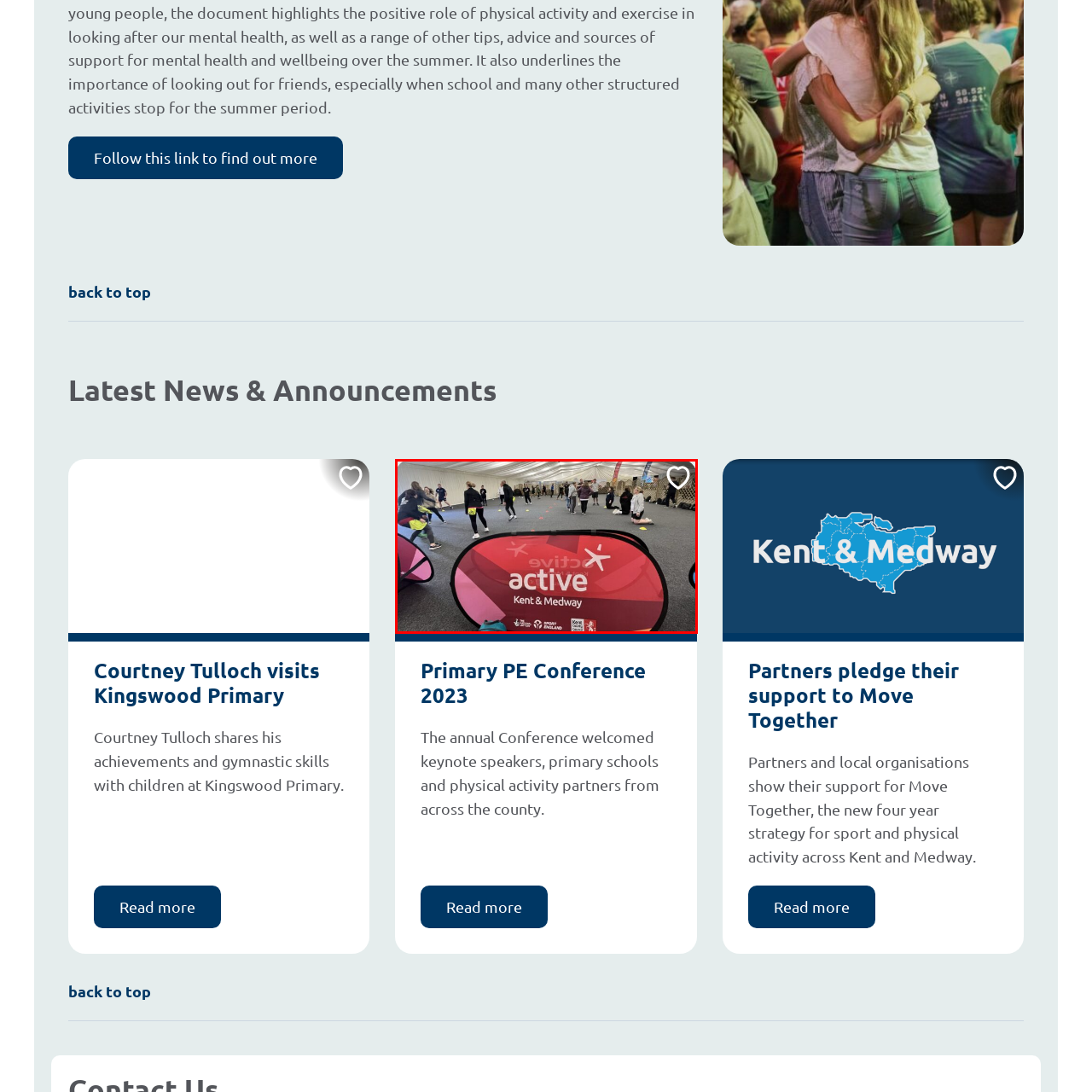Look at the image inside the red box and answer the question with a single word or phrase:
What is the atmosphere of the event?

energy and collaboration